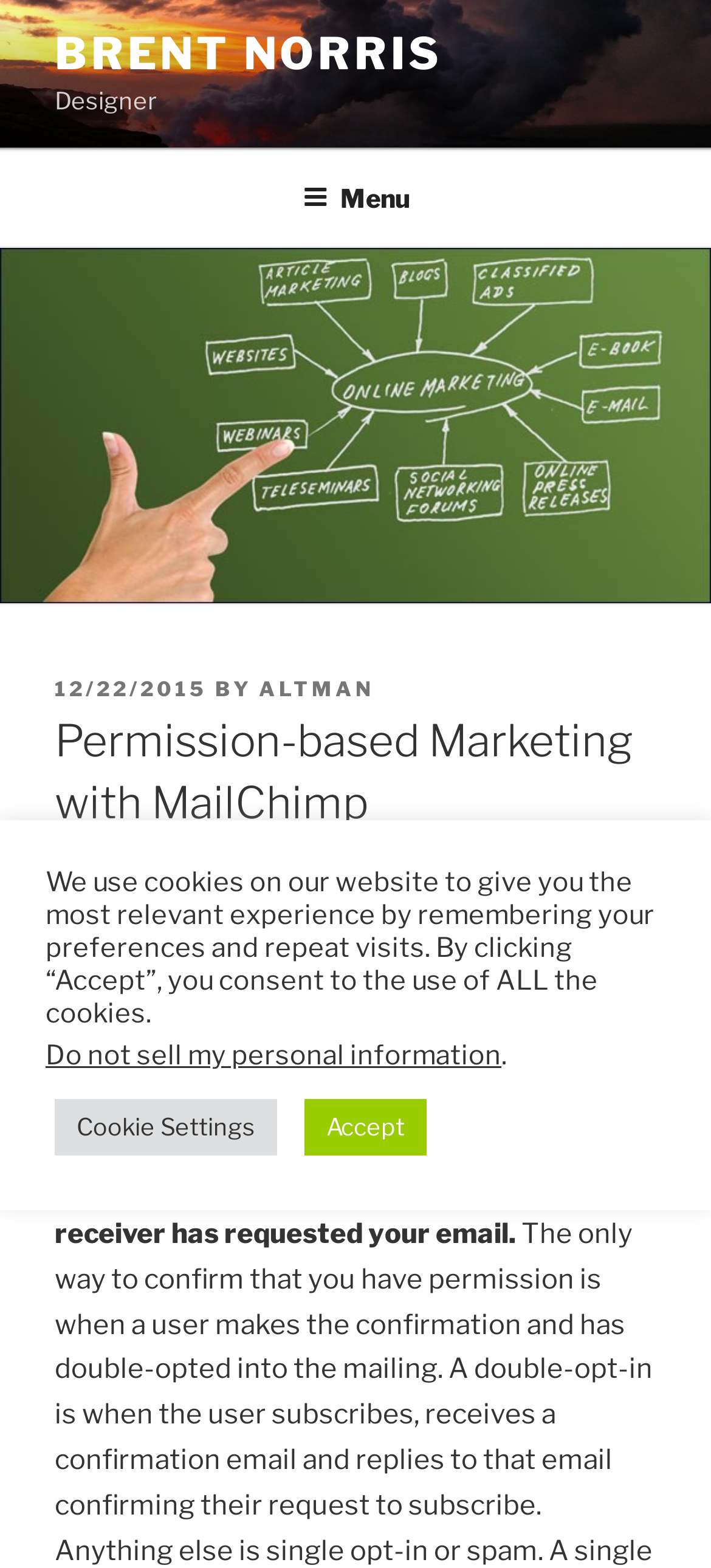Locate and extract the headline of this webpage.

Permission-based Marketing with MailChimp